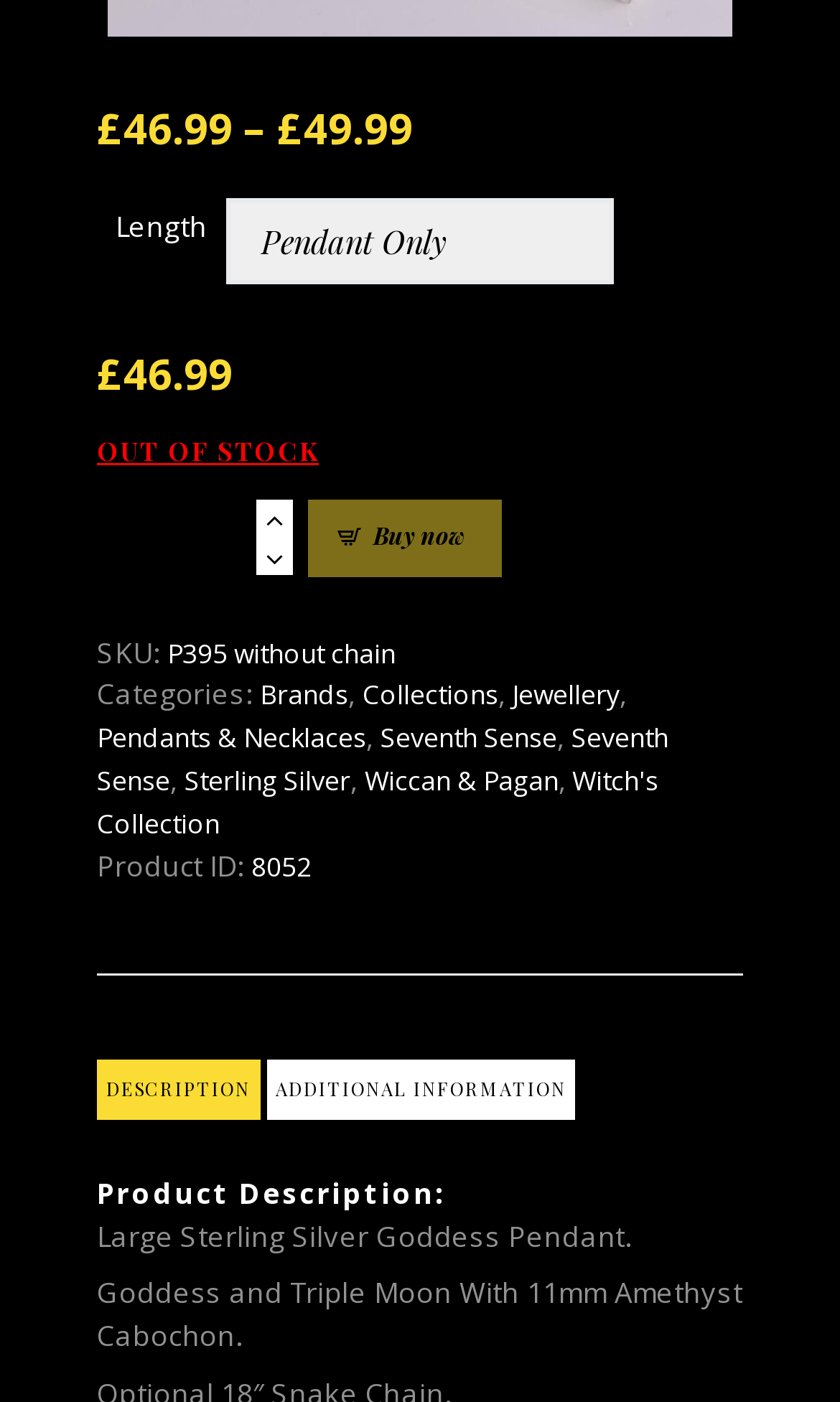Please respond to the question with a concise word or phrase:
What is the material of the Goddess Pendant?

Sterling Silver